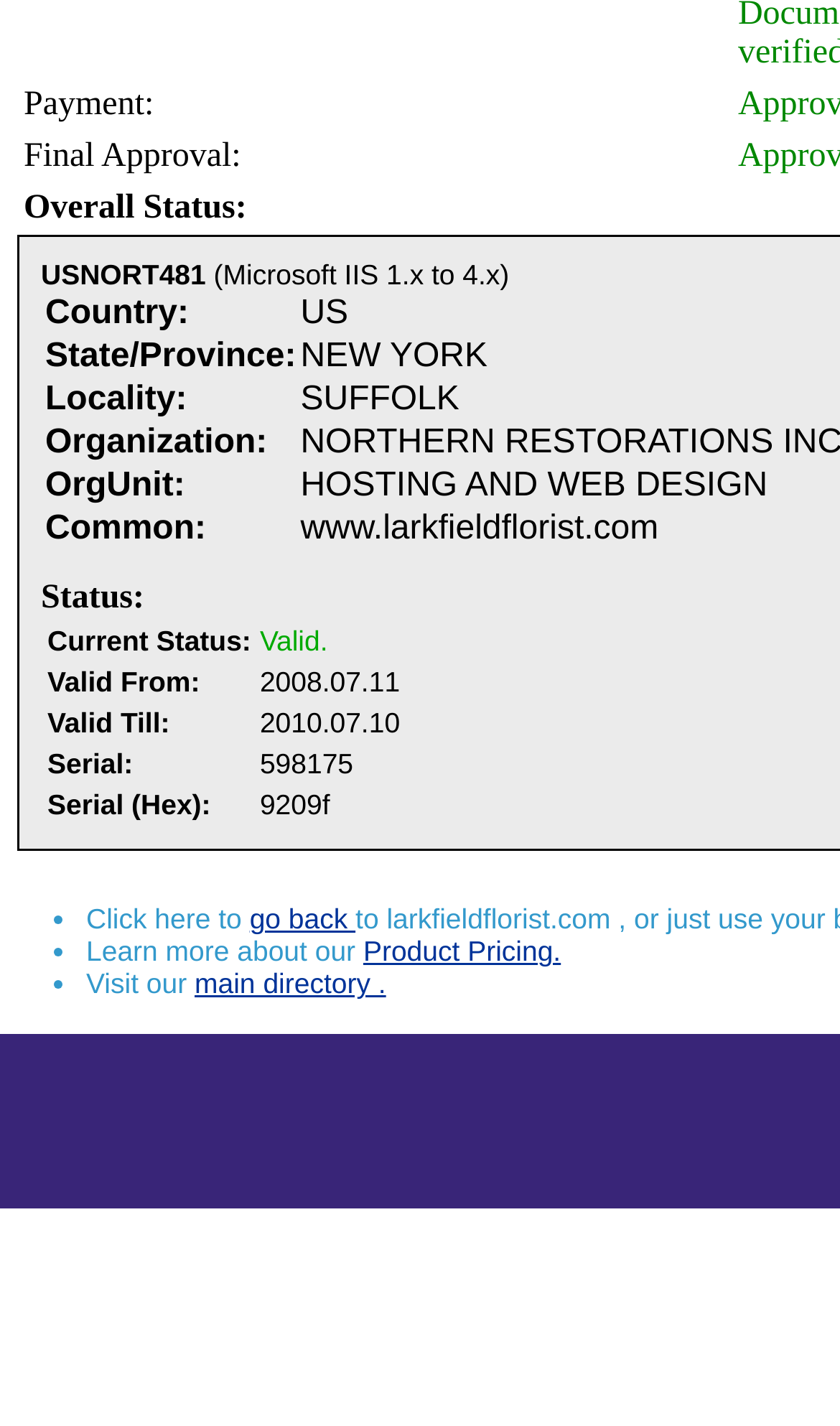What is the serial number of the certificate?
From the screenshot, provide a brief answer in one word or phrase.

598175